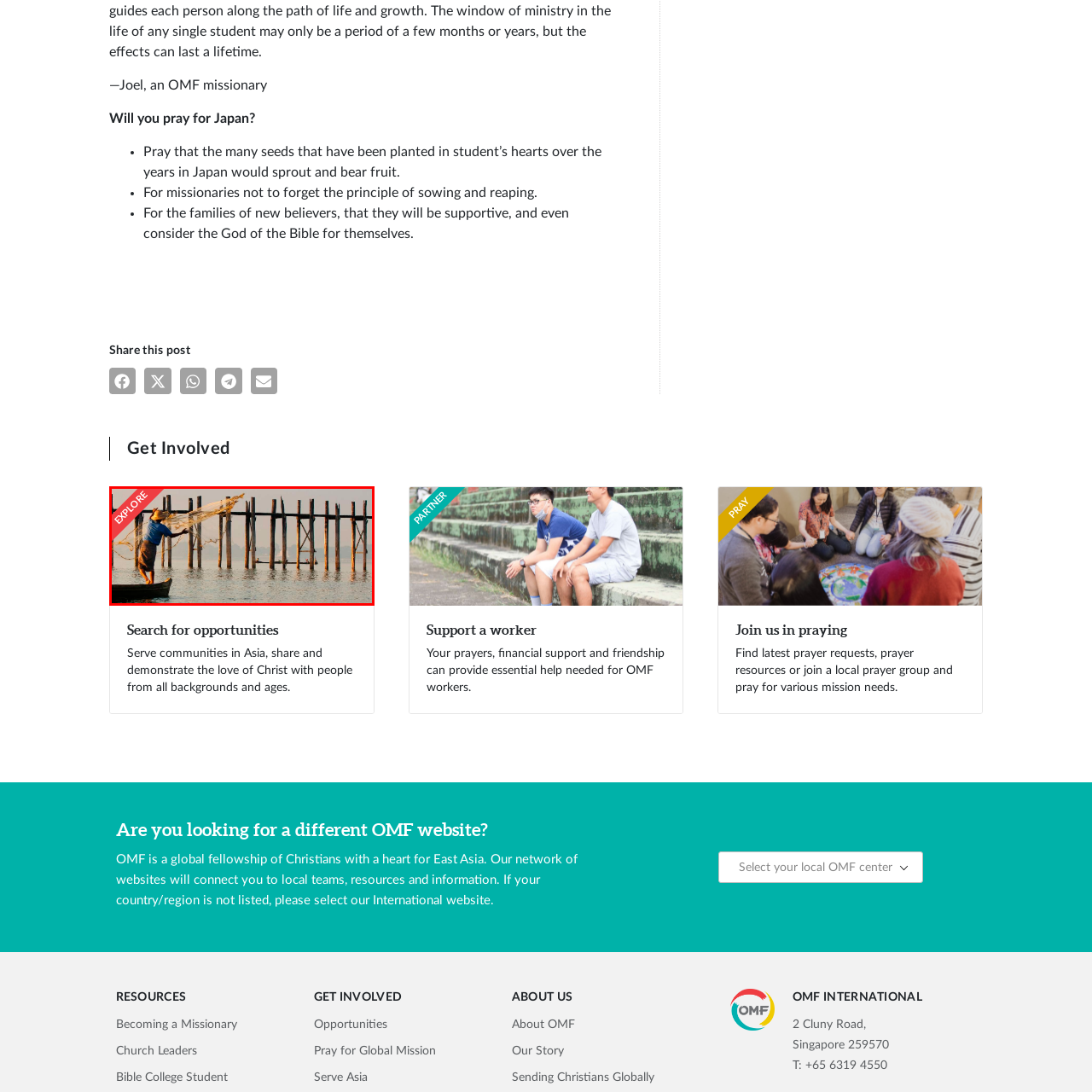Explain in detail what is depicted in the image enclosed by the red boundary.

The image depicts a serene scene of a fisherman casting his net from a small boat on calm waters, with traditional wooden posts visible in the background. The fisherman, dressed in a blue shirt and wearing a conical hat, skillfully maneuvers his net, embodying the age-old practice of fishing that is integral to the region's cultural heritage. The tranquil morning light enhances the beauty of the landscape, reflecting off the water's surface. 

In the top corner, there is a vibrant red banner with the word "EXPLORE," inviting viewers to delve deeper into the opportunities for involvement with organizations that connect communities in Asia. This imagery not only highlights the art of fishing but also symbolizes a broader call to action for engagement and support in local missions and community service initiatives.